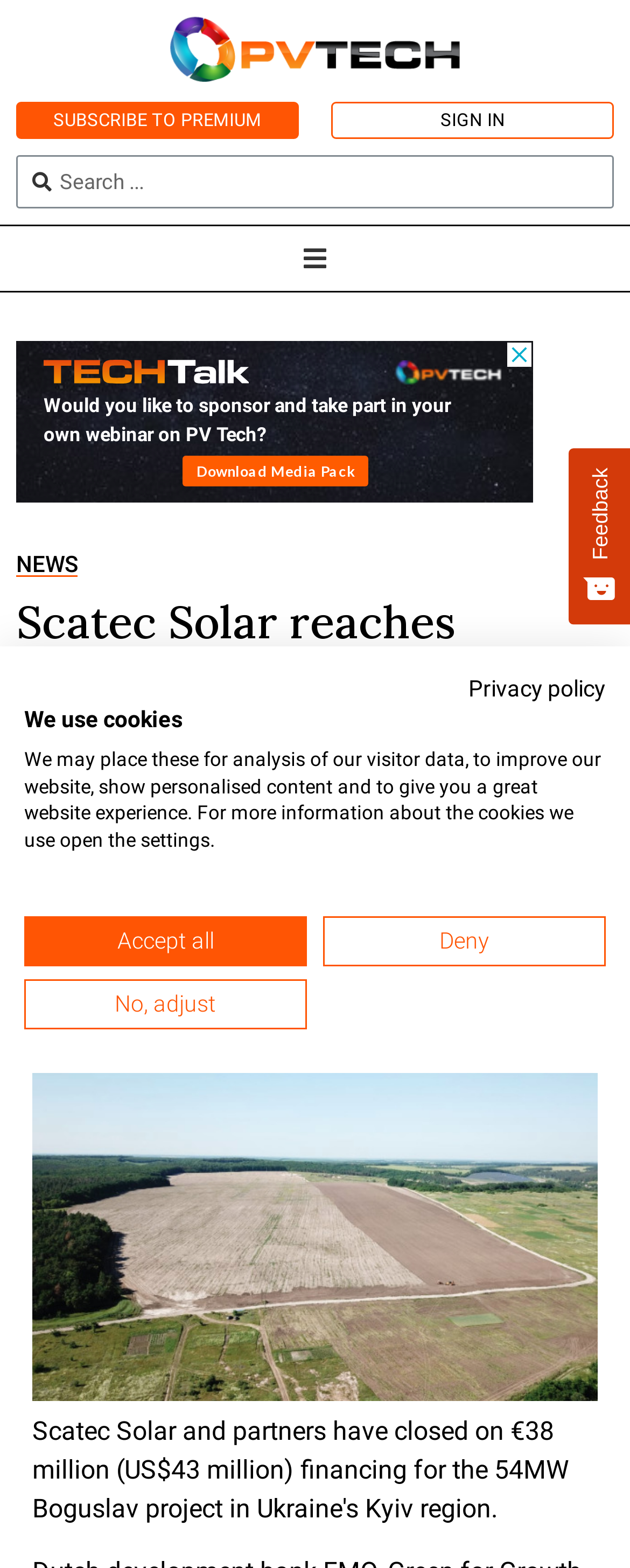Refer to the image and provide an in-depth answer to the question:
What is the category of the article?

The category of the article can be found in the links below the article's title, where it says 'Financial & Legal'.